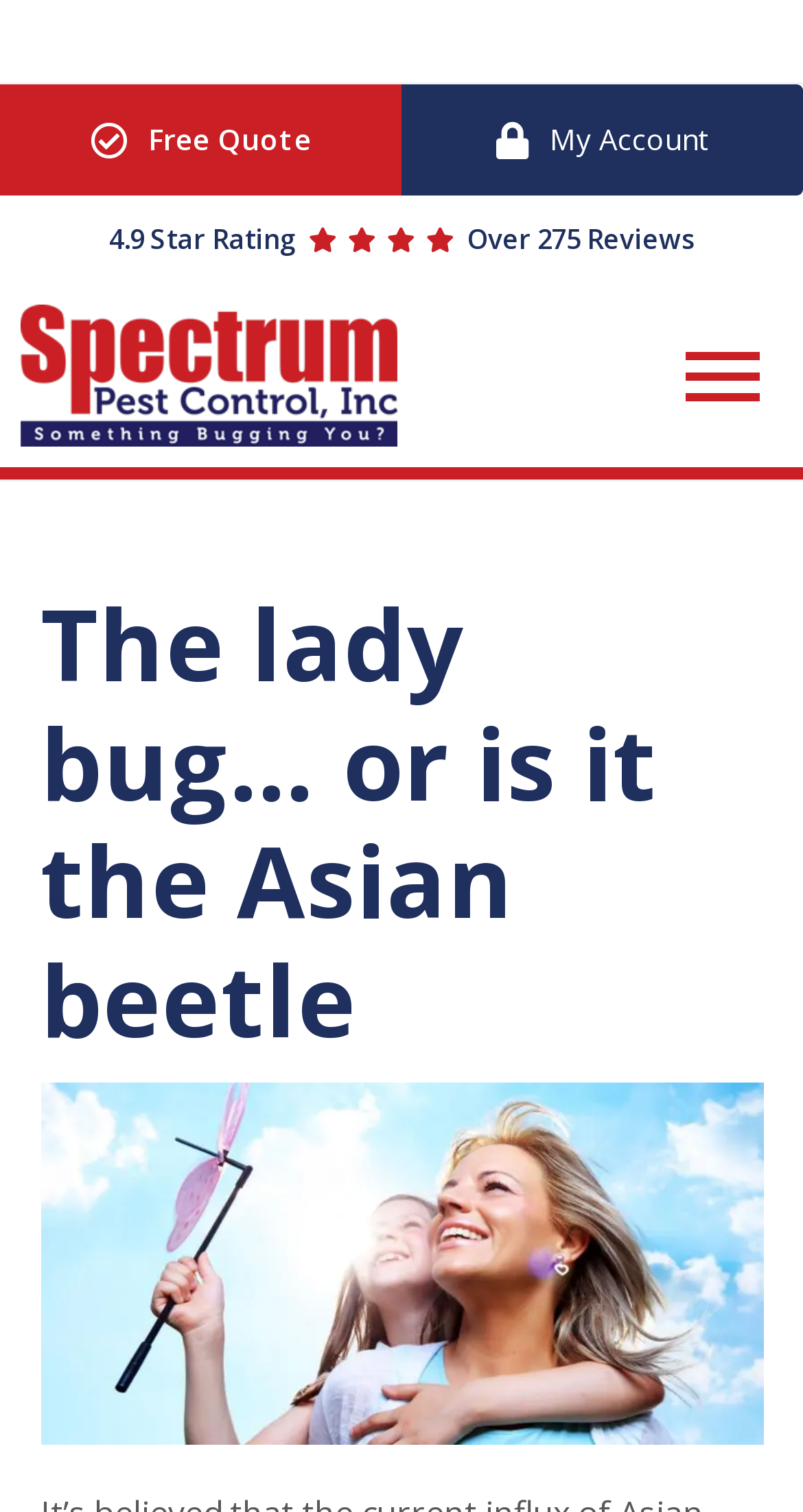What is the rating of the pest control service?
Please provide a single word or phrase answer based on the image.

4.9 Star